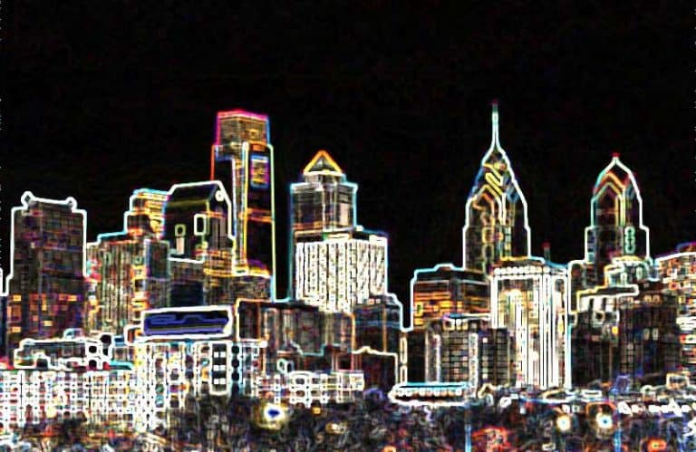Answer the following inquiry with a single word or phrase:
What is the significance of the image to Jonathan Levin?

Represents his connection to the city